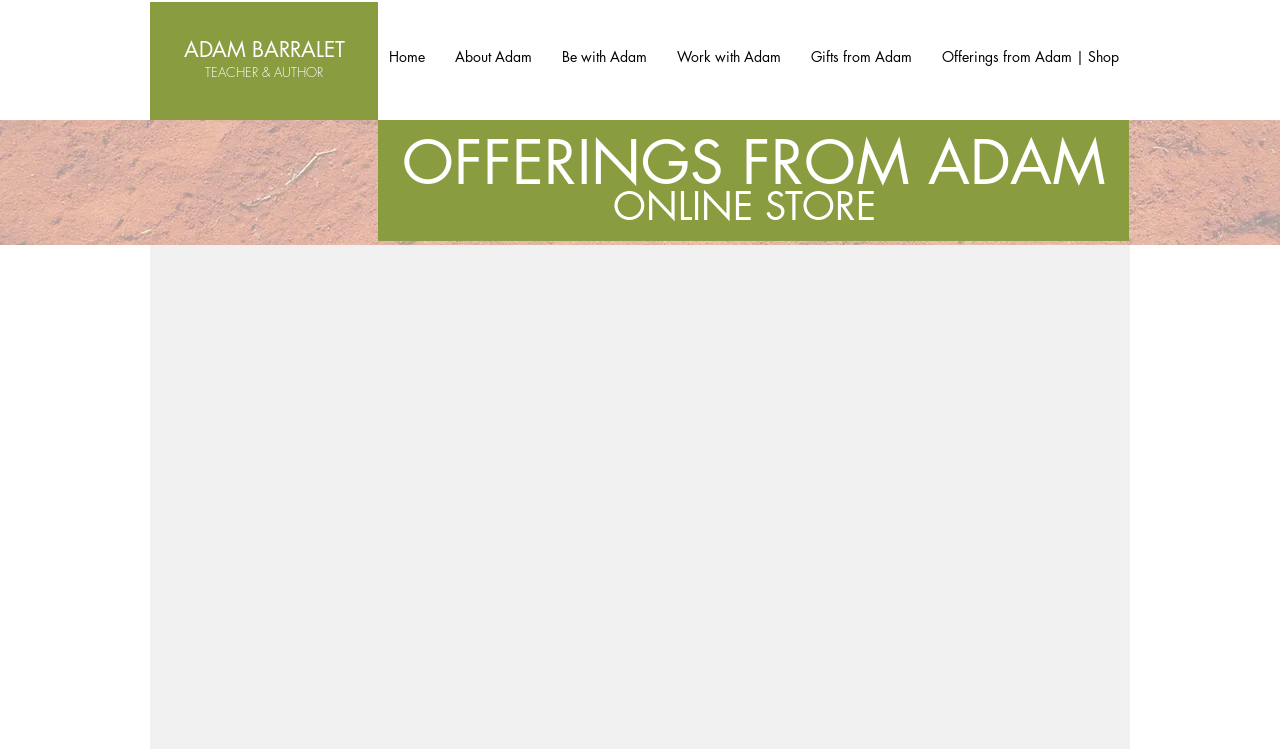Please indicate the bounding box coordinates for the clickable area to complete the following task: "view offerings from Adam". The coordinates should be specified as four float numbers between 0 and 1, i.e., [left, top, right, bottom].

[0.295, 0.164, 0.882, 0.27]